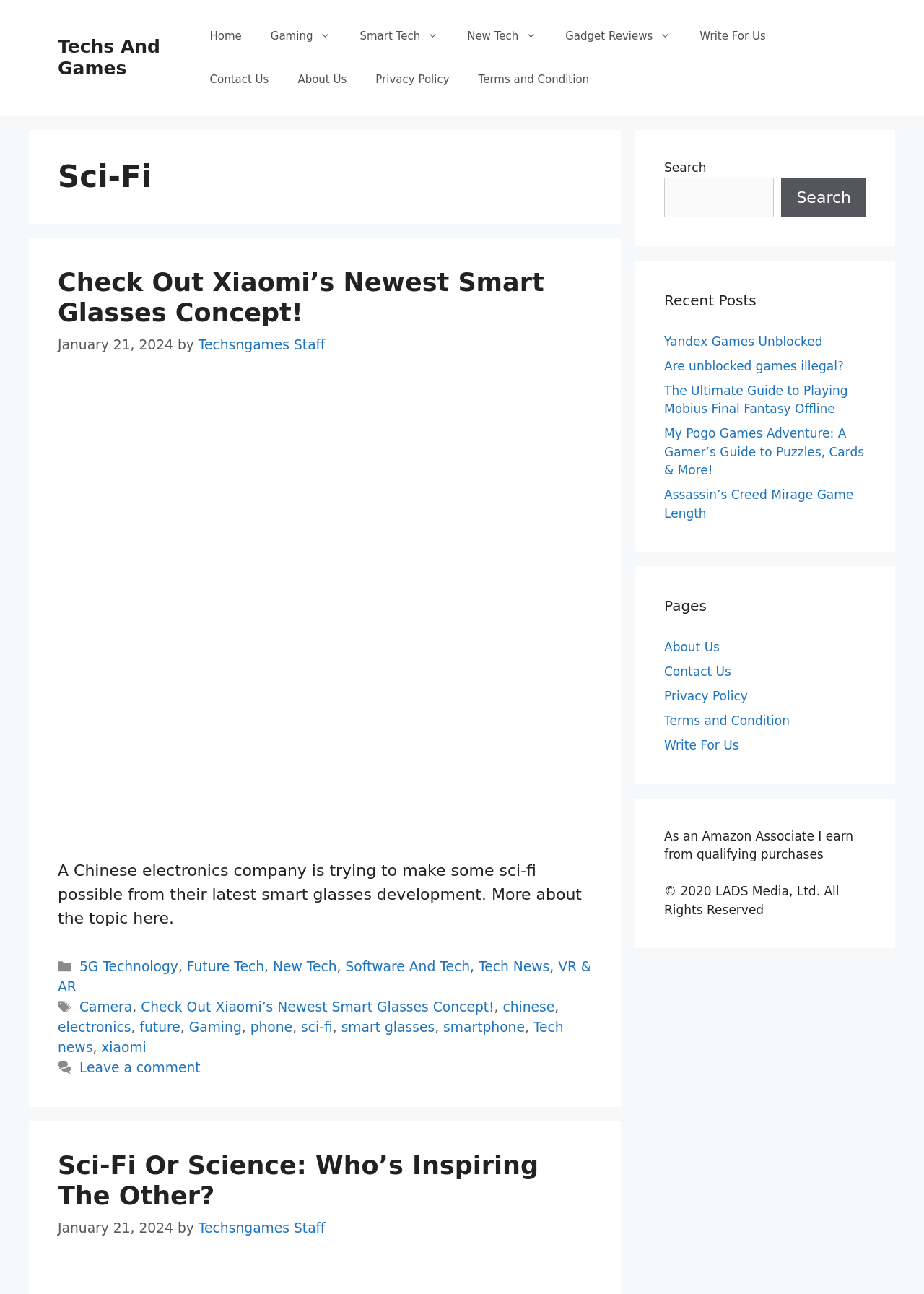What is the name of the website?
Please elaborate on the answer to the question with detailed information.

The name of the website can be found at the top of the webpage, where it is displayed as 'Sci-fi - Techs And Games'. The website name is 'Techs And Games'.